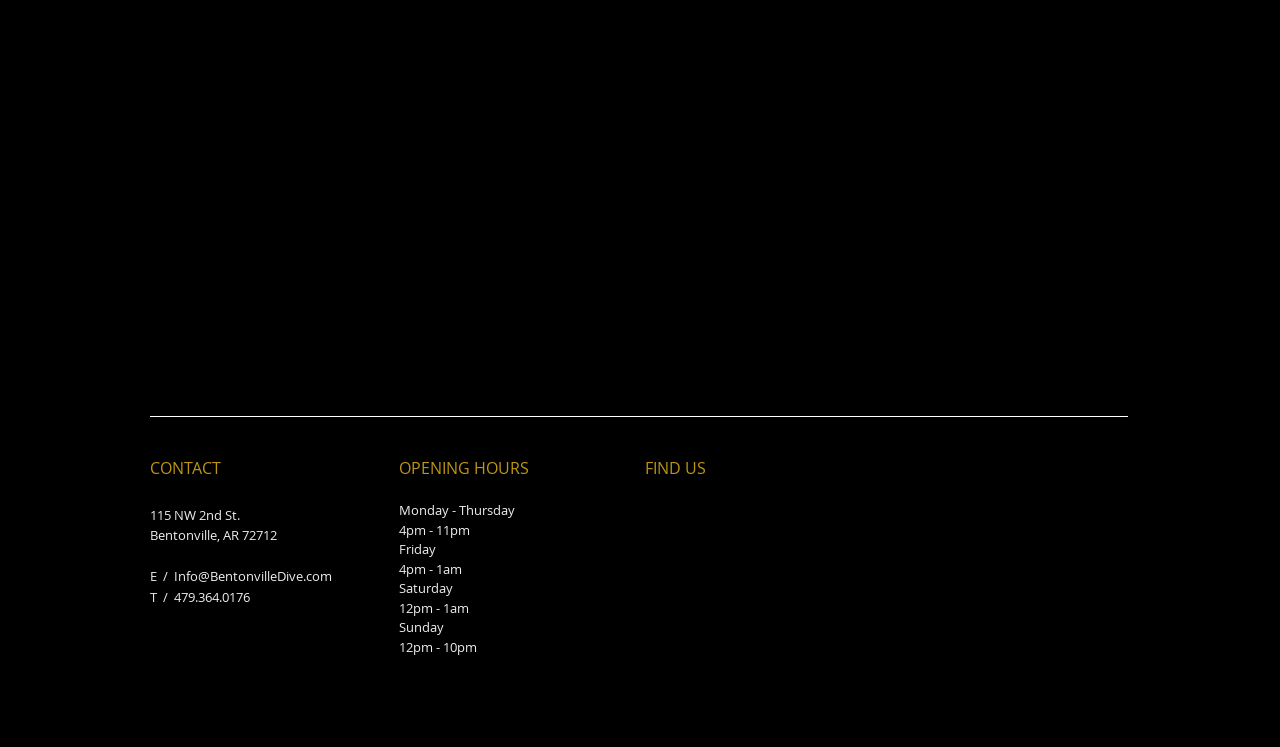Given the element description, predict the bounding box coordinates in the format (top-left x, top-left y, bottom-right x, bottom-right y). Make sure all values are between 0 and 1. Here is the element description: parent_node: CONTACT

[0.504, 0.677, 0.88, 0.942]